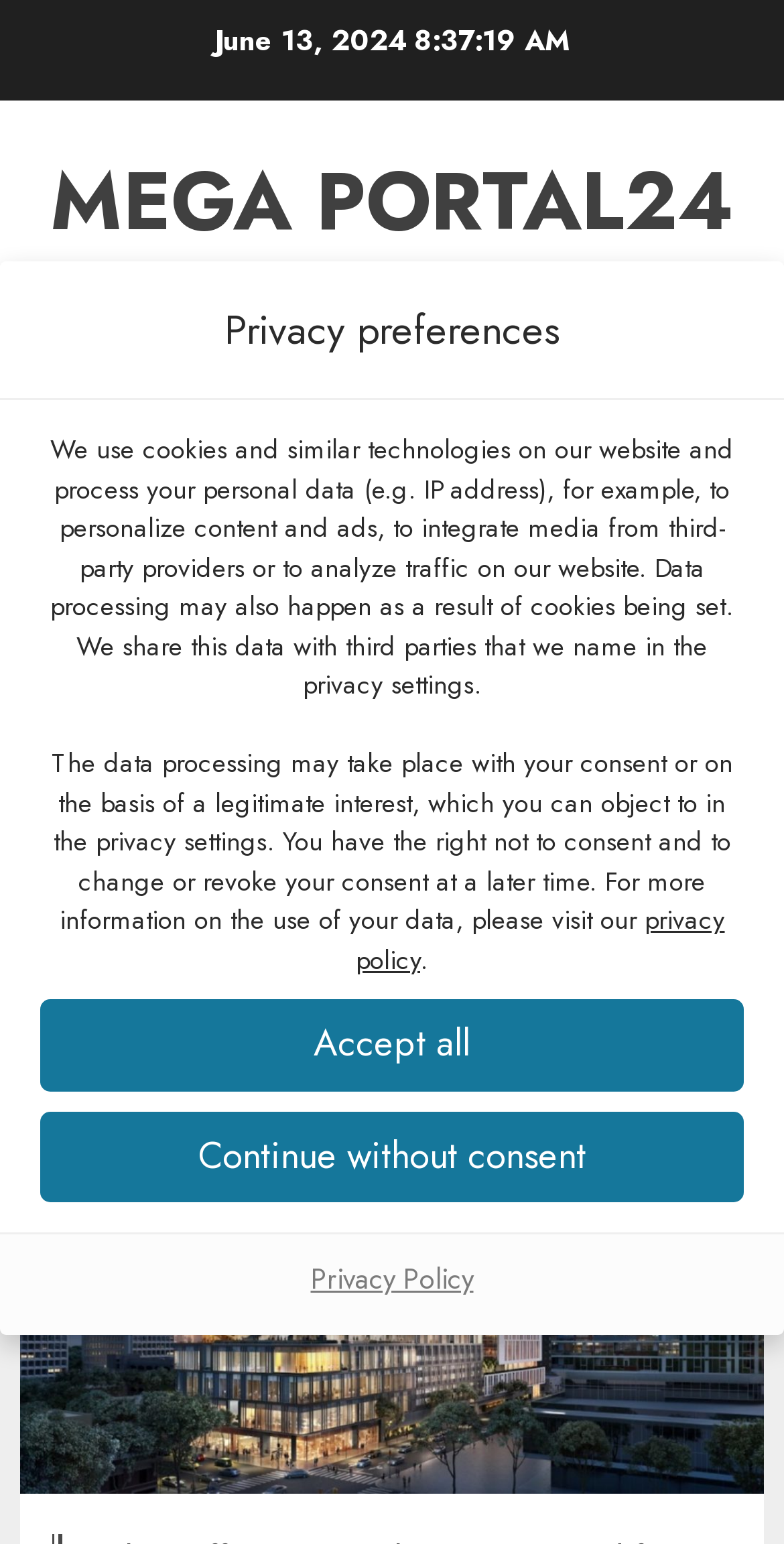Pinpoint the bounding box coordinates of the element to be clicked to execute the instruction: "Click the Light/Dark Button".

[0.615, 0.22, 0.718, 0.246]